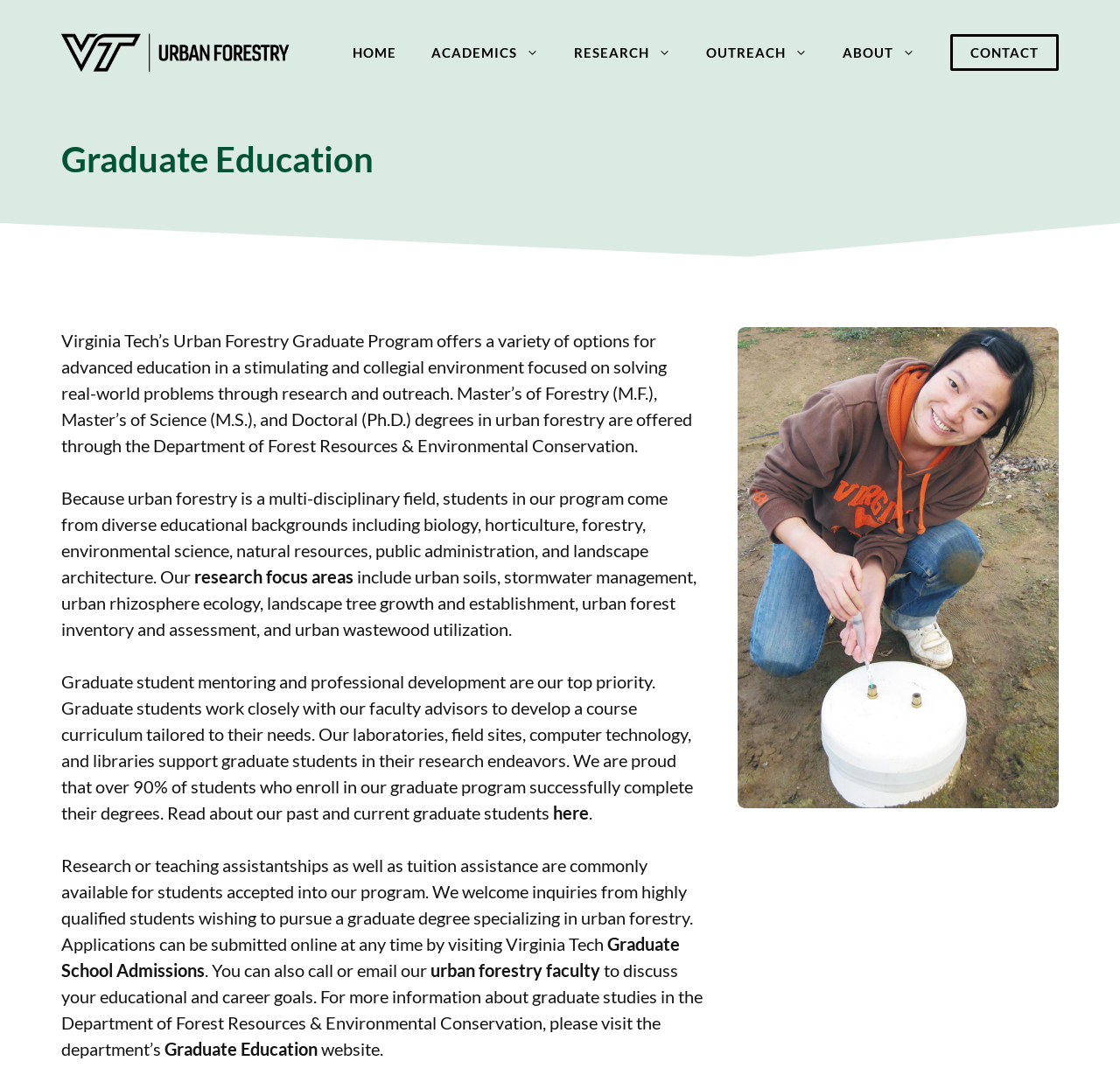Kindly provide the bounding box coordinates of the section you need to click on to fulfill the given instruction: "Click the 'Graduate School Admissions' link".

[0.055, 0.868, 0.607, 0.912]